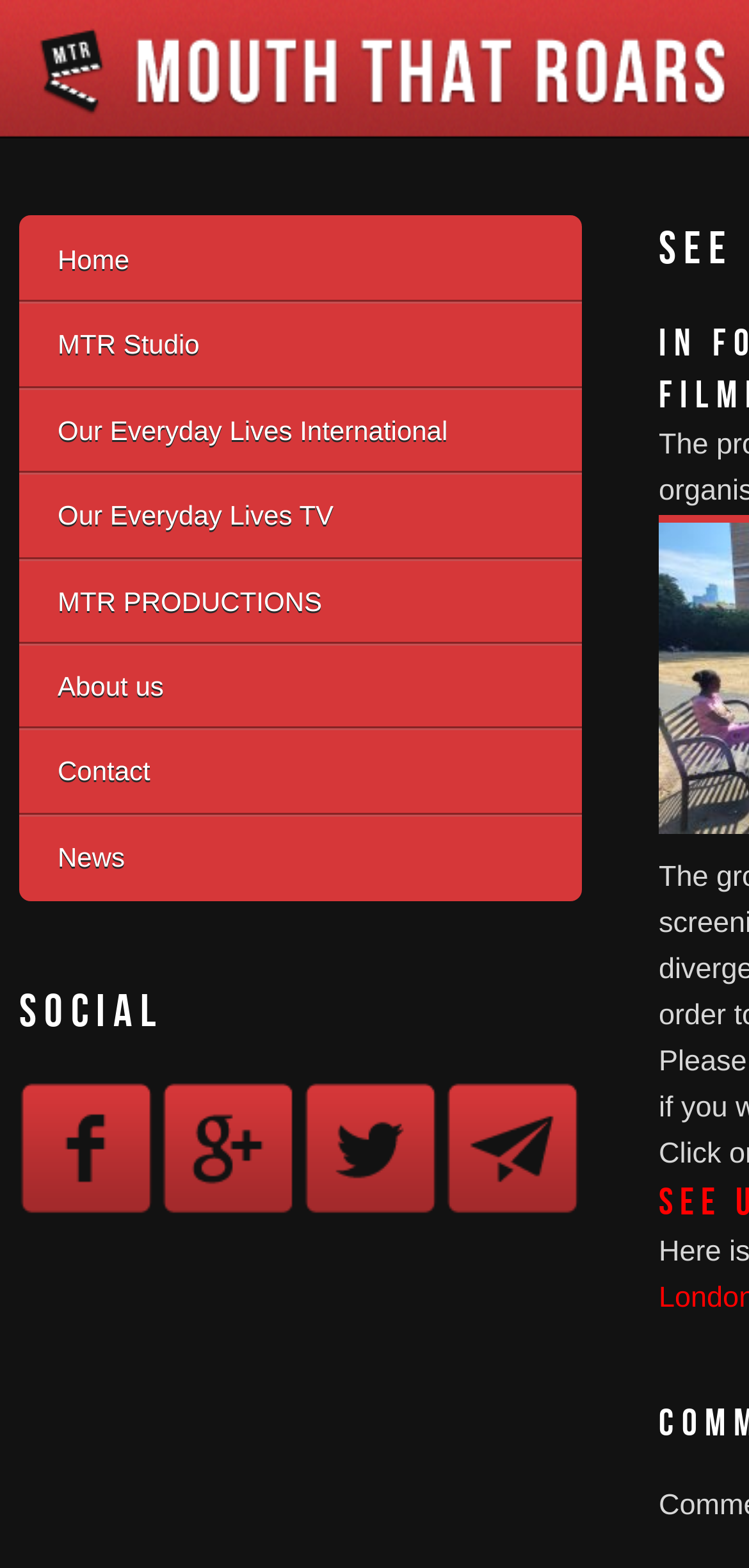Locate the bounding box coordinates of the segment that needs to be clicked to meet this instruction: "view social media".

[0.026, 0.624, 0.777, 0.665]